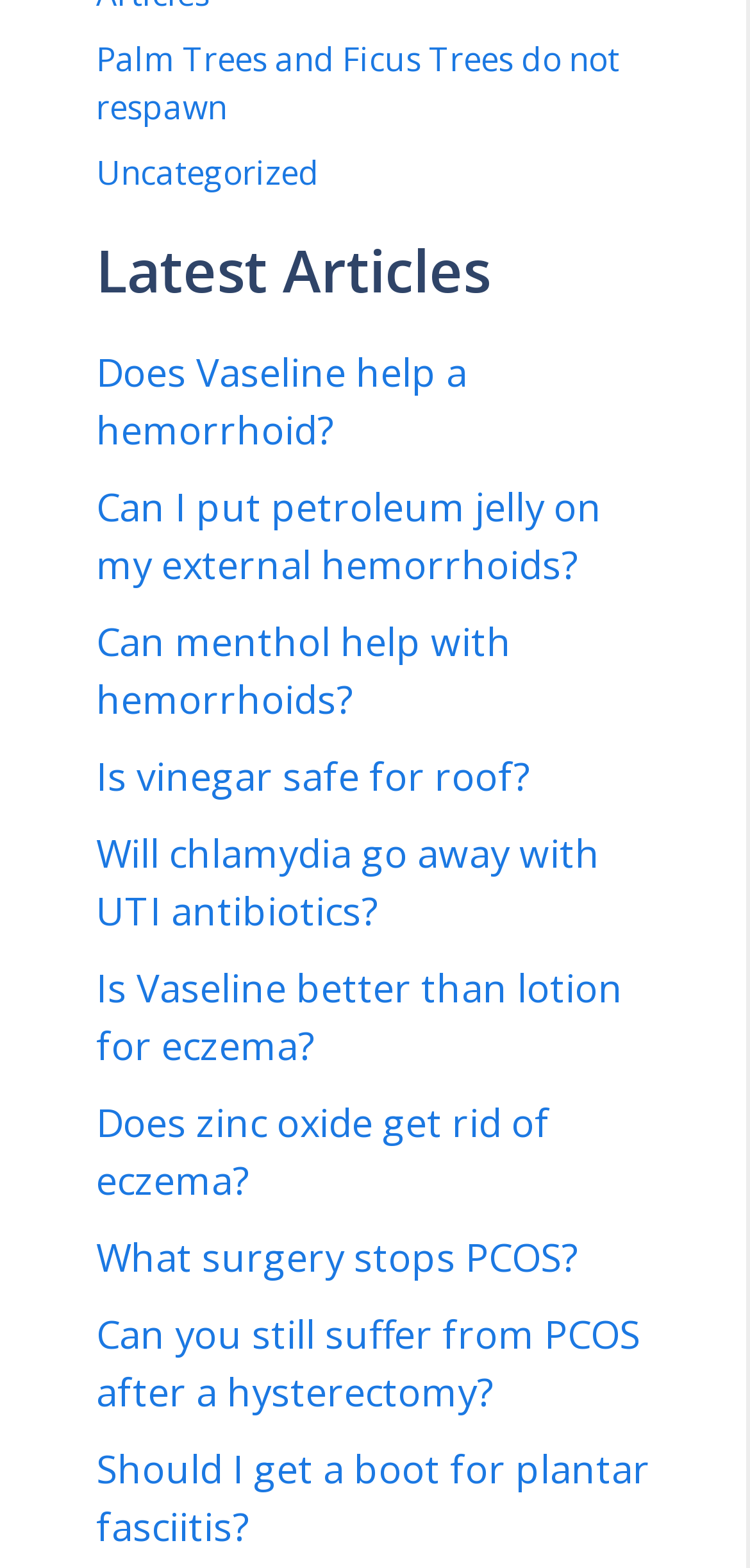Can you provide the bounding box coordinates for the element that should be clicked to implement the instruction: "Explore PCOS surgery options"?

[0.128, 0.785, 0.769, 0.818]